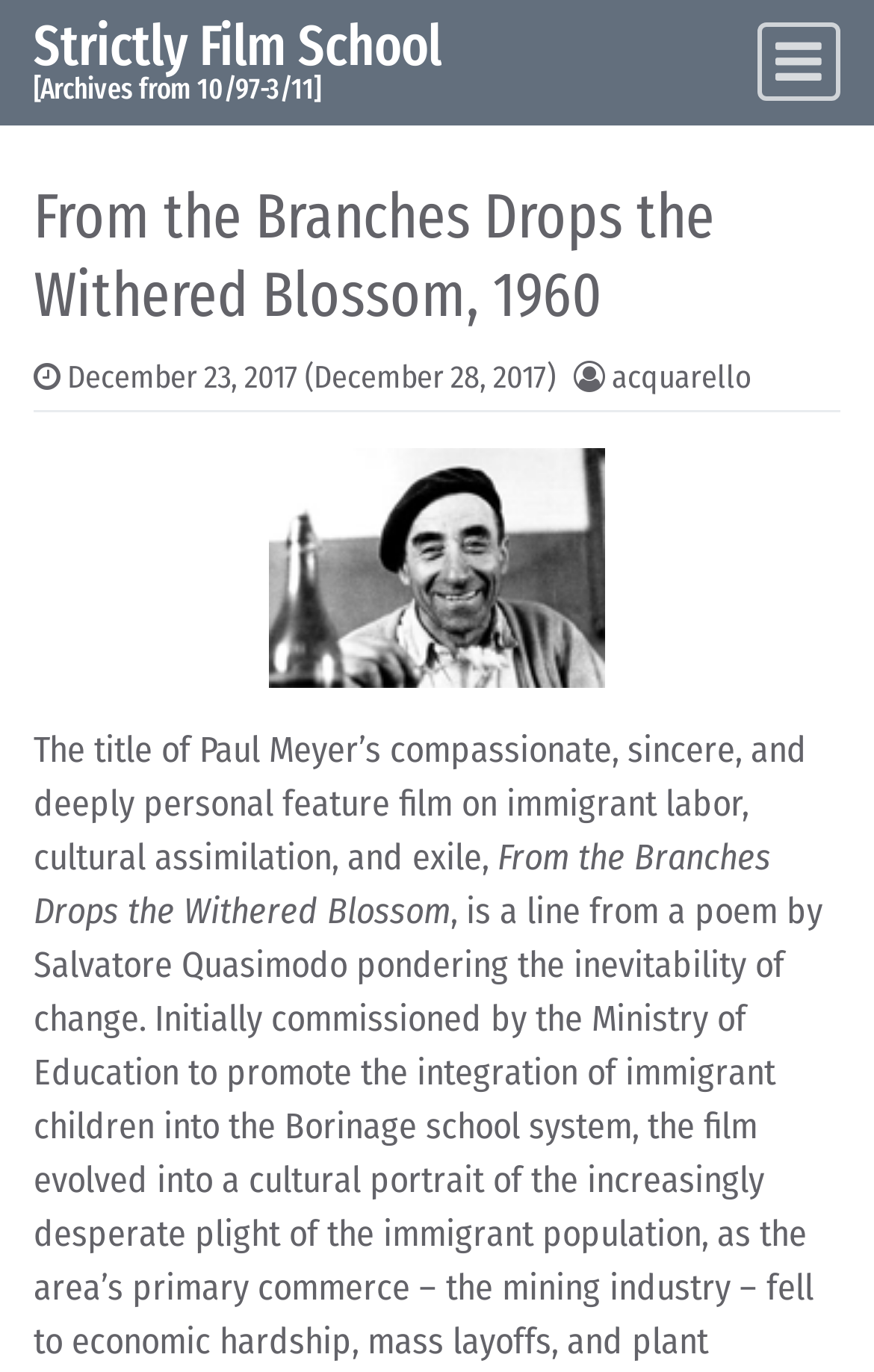Offer a comprehensive description of the webpage’s content and structure.

The webpage is about a film review, specifically for "From the Branches Drops the Withered Blossom, 1960". At the top-left corner, there is a link to "Skip to content". Below it, there is a main navigation bar that spans the entire width of the page, containing a link to "Strictly Film School" on the left and a "Toggle navigation" button on the right.

Upon expanding the navigation, a header section appears, which contains the title of the film "From the Branches Drops the Withered Blossom, 1960" in a large font. Below the title, there is a link to the publication date "December 23, 2017 (December 28, 2017)" with two time elements. To the right of the publication date, there is a link to the author "acquarello".

The main content of the webpage is a descriptive text about the film, which is divided into two paragraphs. The first paragraph describes the film as "compassionate, sincere, and deeply personal" and discusses its themes of "immigrant labor, cultural assimilation, and exile". The second paragraph appears to be a continuation of the description, with the title of the film "From the Branches Drops the Withered Blossom" mentioned again.

There are no images on the page. The overall layout is focused on presenting the film review in a clear and readable manner.